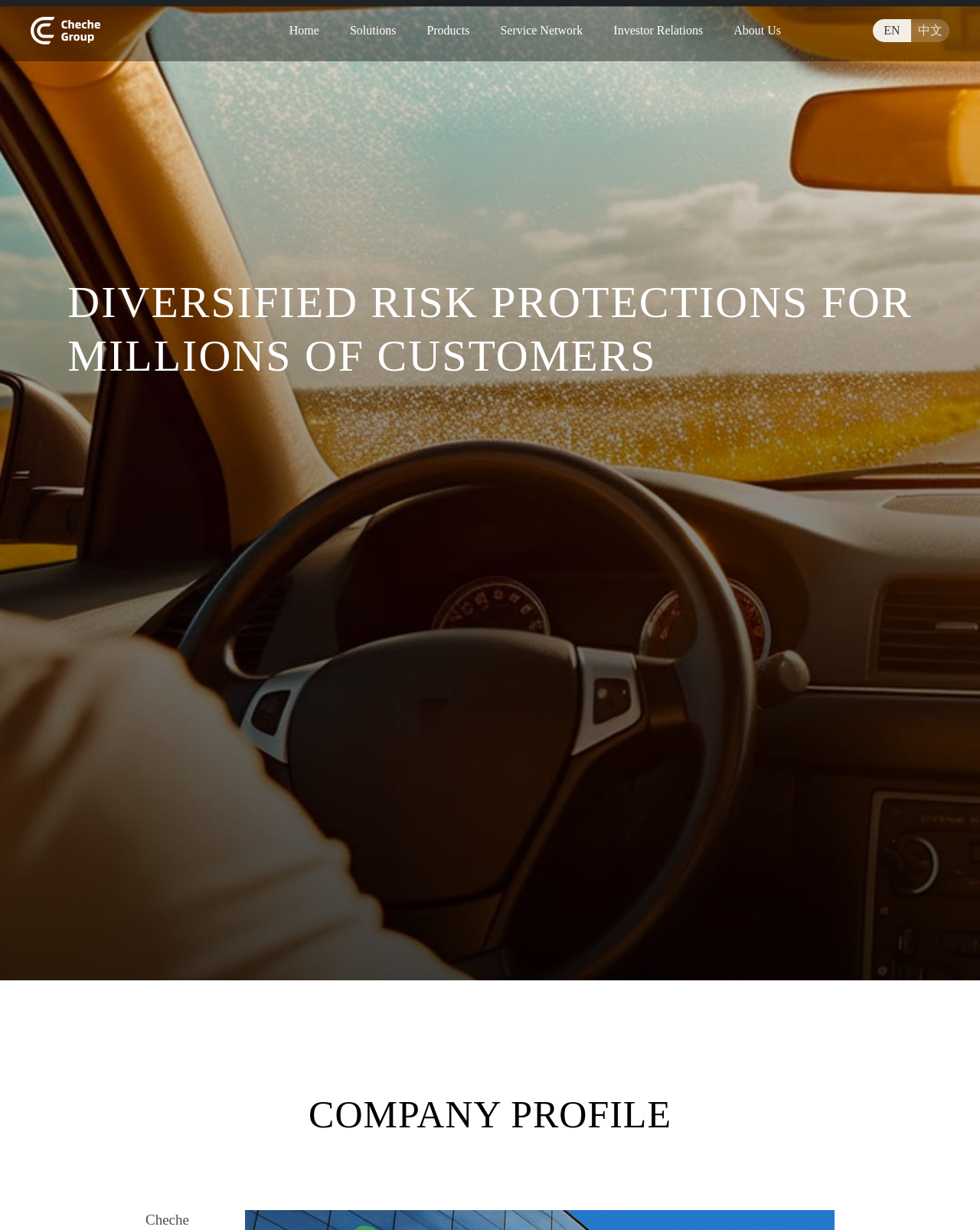Show the bounding box coordinates of the region that should be clicked to follow the instruction: "go to home page."

[0.28, 0.0, 0.341, 0.05]